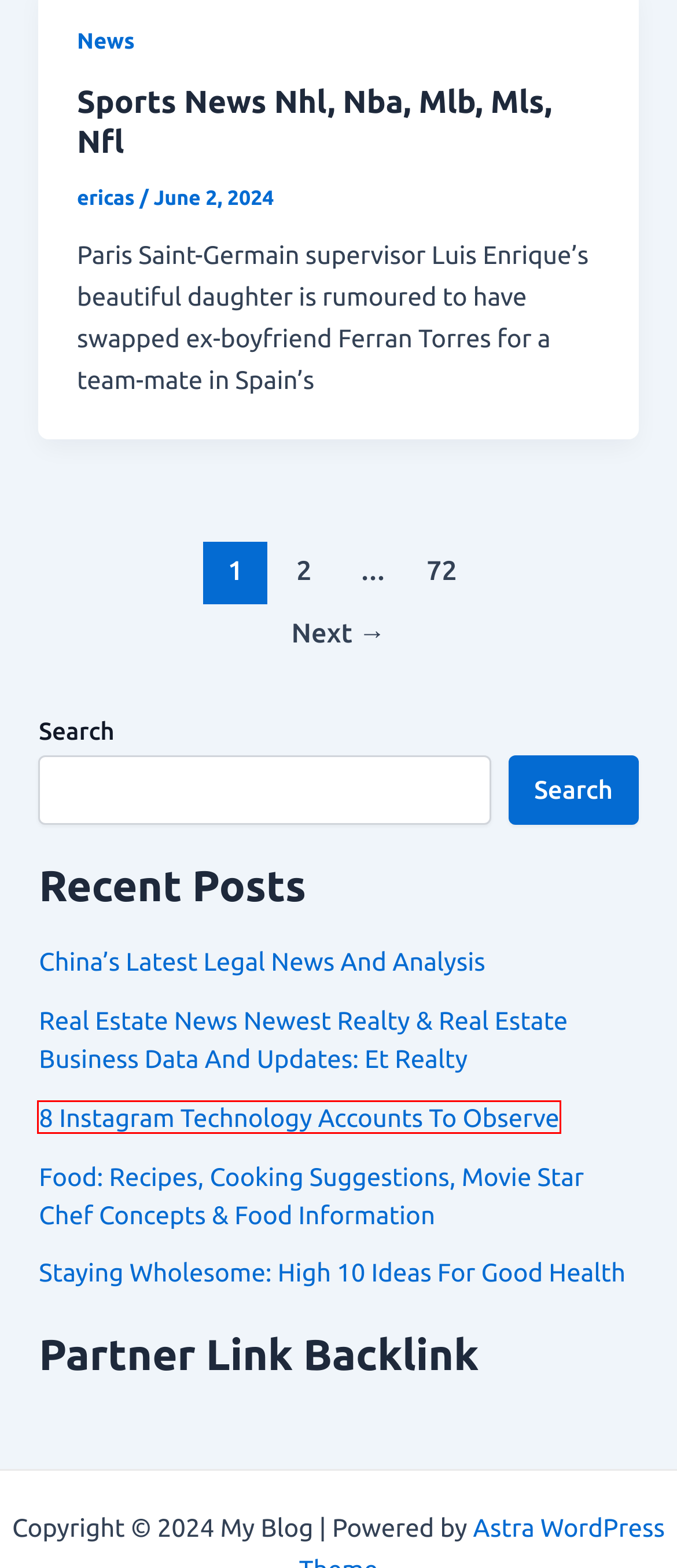You have a screenshot of a webpage with a red bounding box highlighting a UI element. Your task is to select the best webpage description that corresponds to the new webpage after clicking the element. Here are the descriptions:
A. 8 Instagram Technology Accounts To Observe – My Blog
B. My Blog – Page 72 – My WordPress Blog
C. China’s Latest Legal News And Analysis – My Blog
D. ericas – My Blog
E. Movie Pictures News January 2024 Recap – My Blog
F. Sports News Nhl, Nba, Mlb, Mls, Nfl – My Blog
G. Real Estate News Newest Realty & Real Estate Business Data And Updates: Et Realty – My Blog
H. My Blog – Page 2 – My WordPress Blog

A